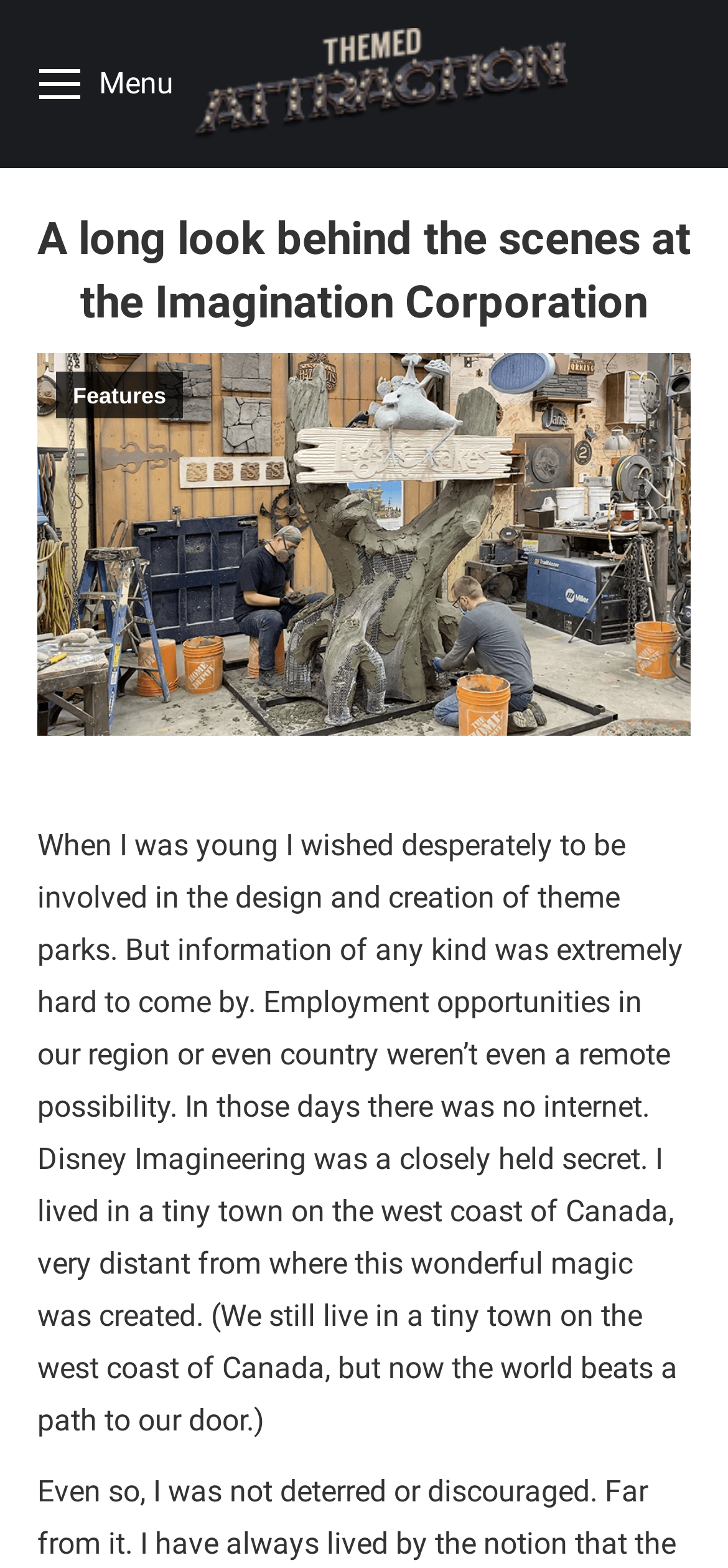Write a detailed summary of the webpage, including text, images, and layout.

The webpage is about a creative studio, specifically the Imagination Corporation, which designs and builds theme park projects. At the top left corner, there is a mobile menu icon with the text "Menu" next to it. On the top center, the title "Themed Attraction" is displayed, accompanied by an image with the same name.

Below the title, a heading "A long look behind the scenes at the Imagination Corporation" is prominently displayed, spanning almost the entire width of the page. Within this section, there is a link to "Features" on the left side, and a large image taking up most of the space. Below the image, a lengthy paragraph of text shares a personal anecdote about the author's childhood desire to be involved in theme park design and creation, and how it was difficult to access information in the past.

At the bottom right corner, a "Go to Top" link is provided, accompanied by an image. Overall, the webpage has a simple and clean layout, with a focus on sharing the story and experiences of the Imagination Corporation.